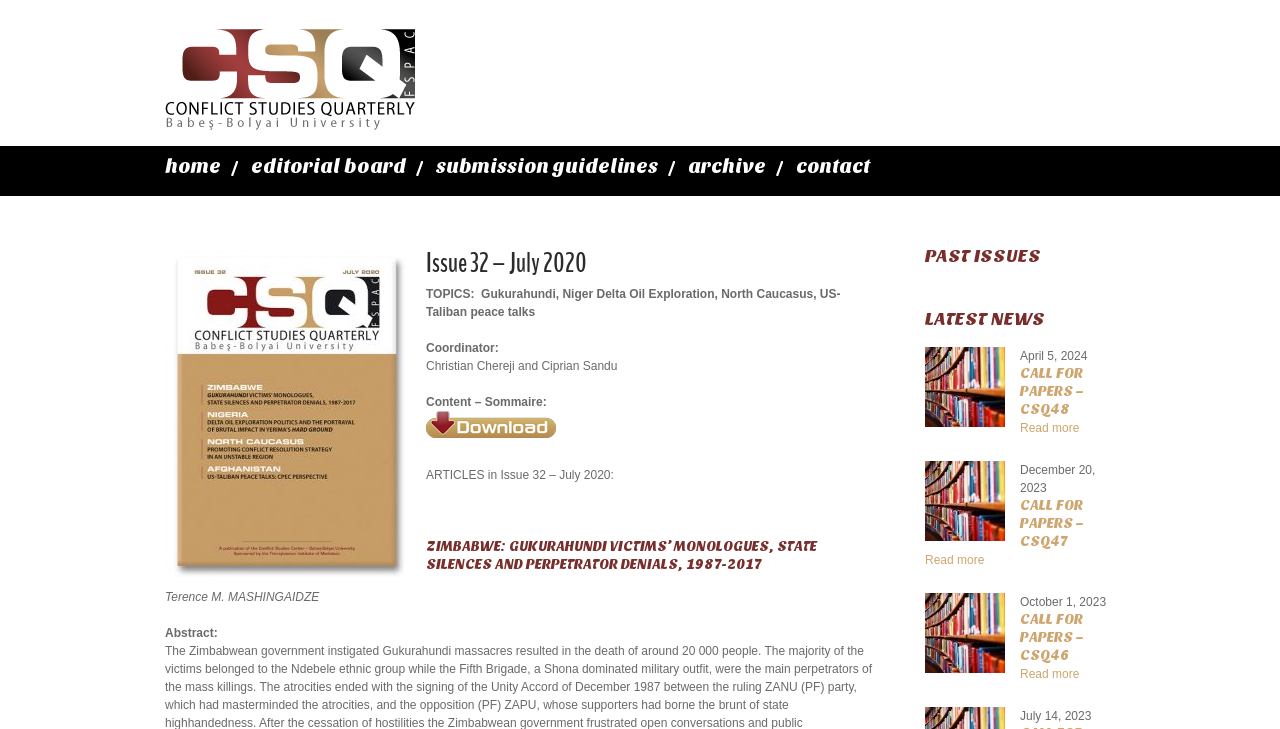What is the position of Christian Chereji and Ciprian Sandu?
Please use the image to deliver a detailed and complete answer.

The position of Christian Chereji and Ciprian Sandu can be found in the section 'Issue 32 – July 2020', where it says 'Coordinator: Christian Chereji and Ciprian Sandu'.